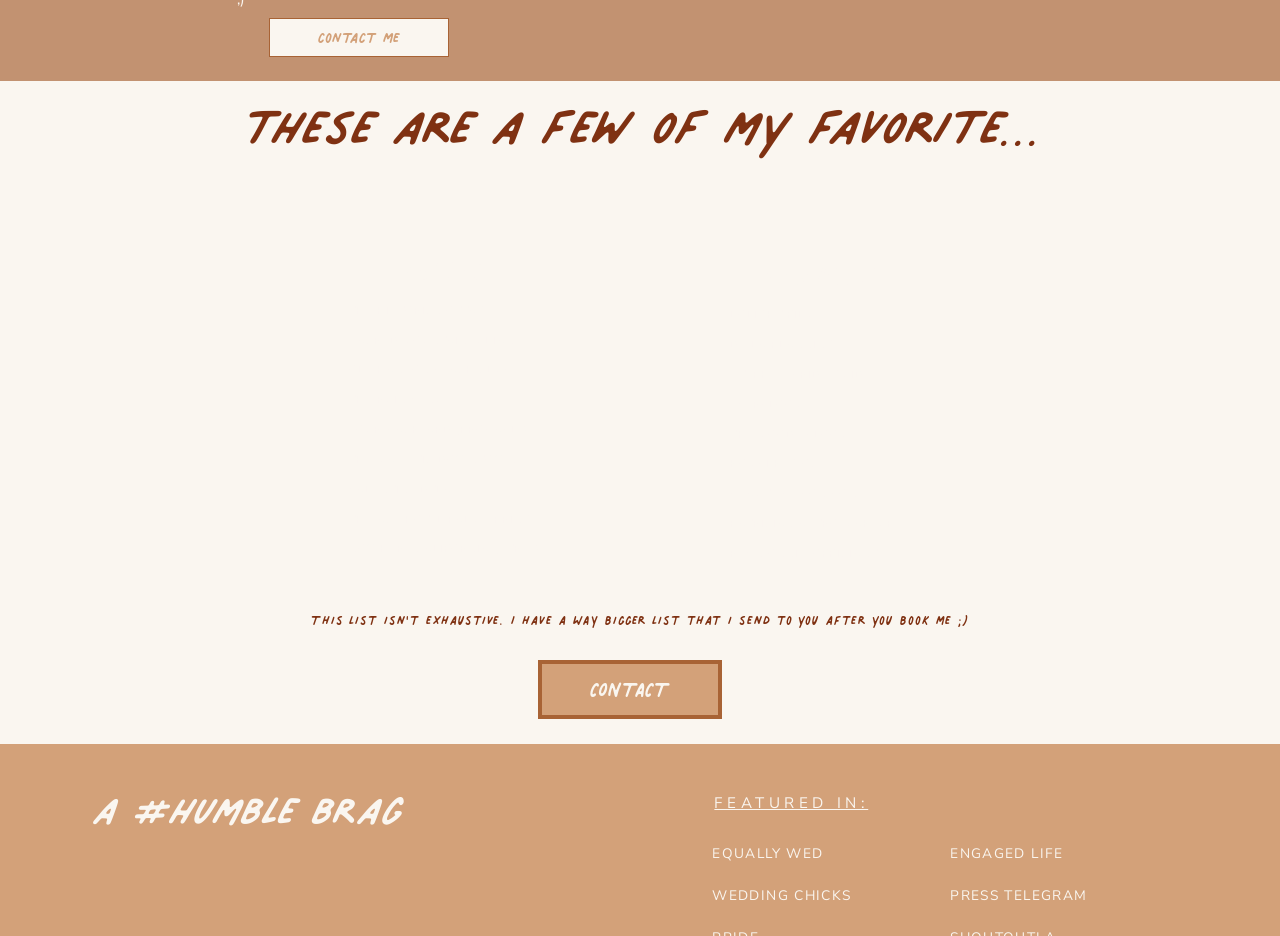Given the element description, predict the bounding box coordinates in the format (top-left x, top-left y, bottom-right x, bottom-right y). Make sure all values are between 0 and 1. Here is the element description: ole hanson beach club

[0.273, 0.387, 0.4, 0.403]